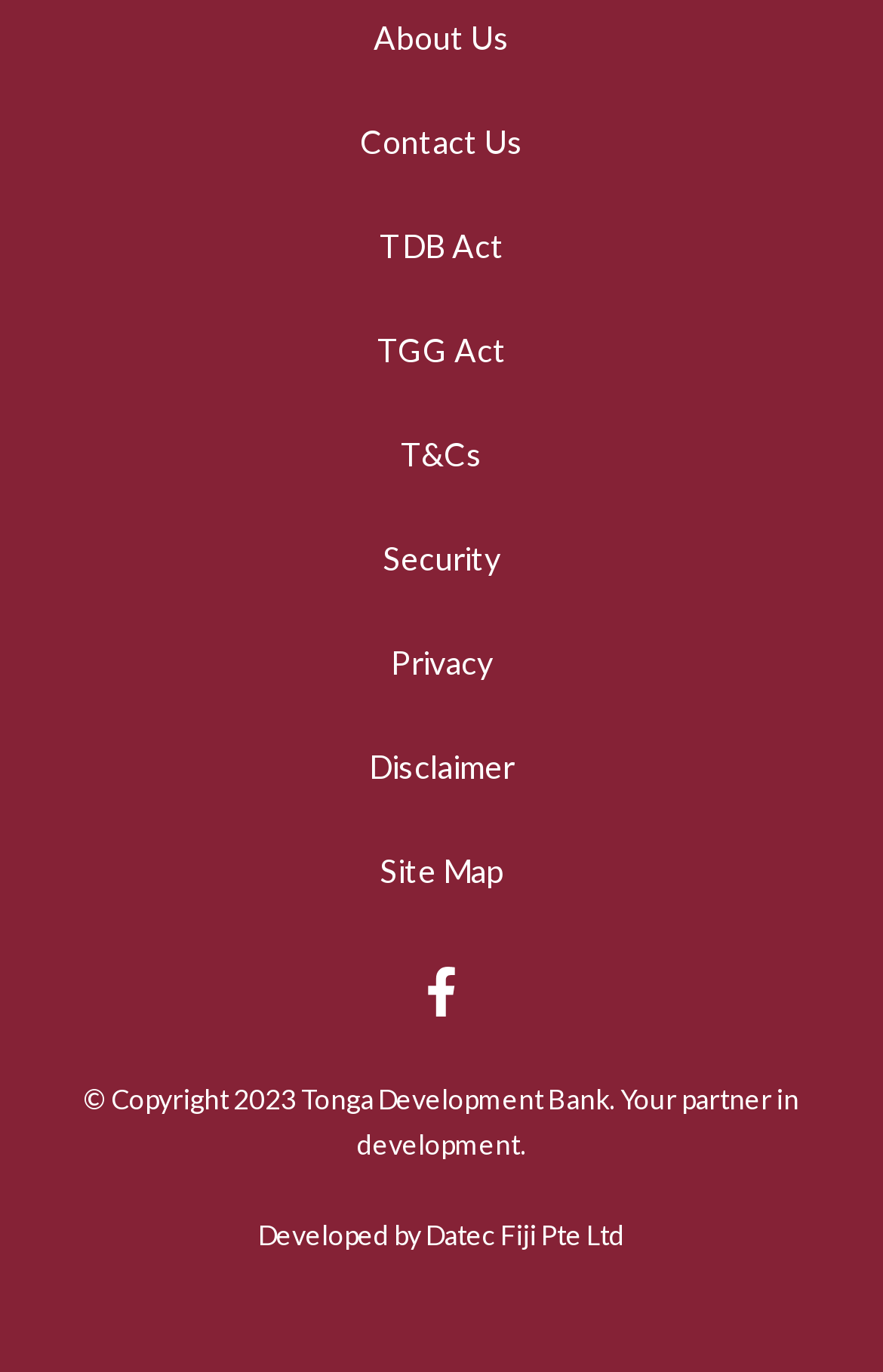Using the webpage screenshot, locate the HTML element that fits the following description and provide its bounding box: "Contact Us".

[0.408, 0.067, 0.592, 0.14]